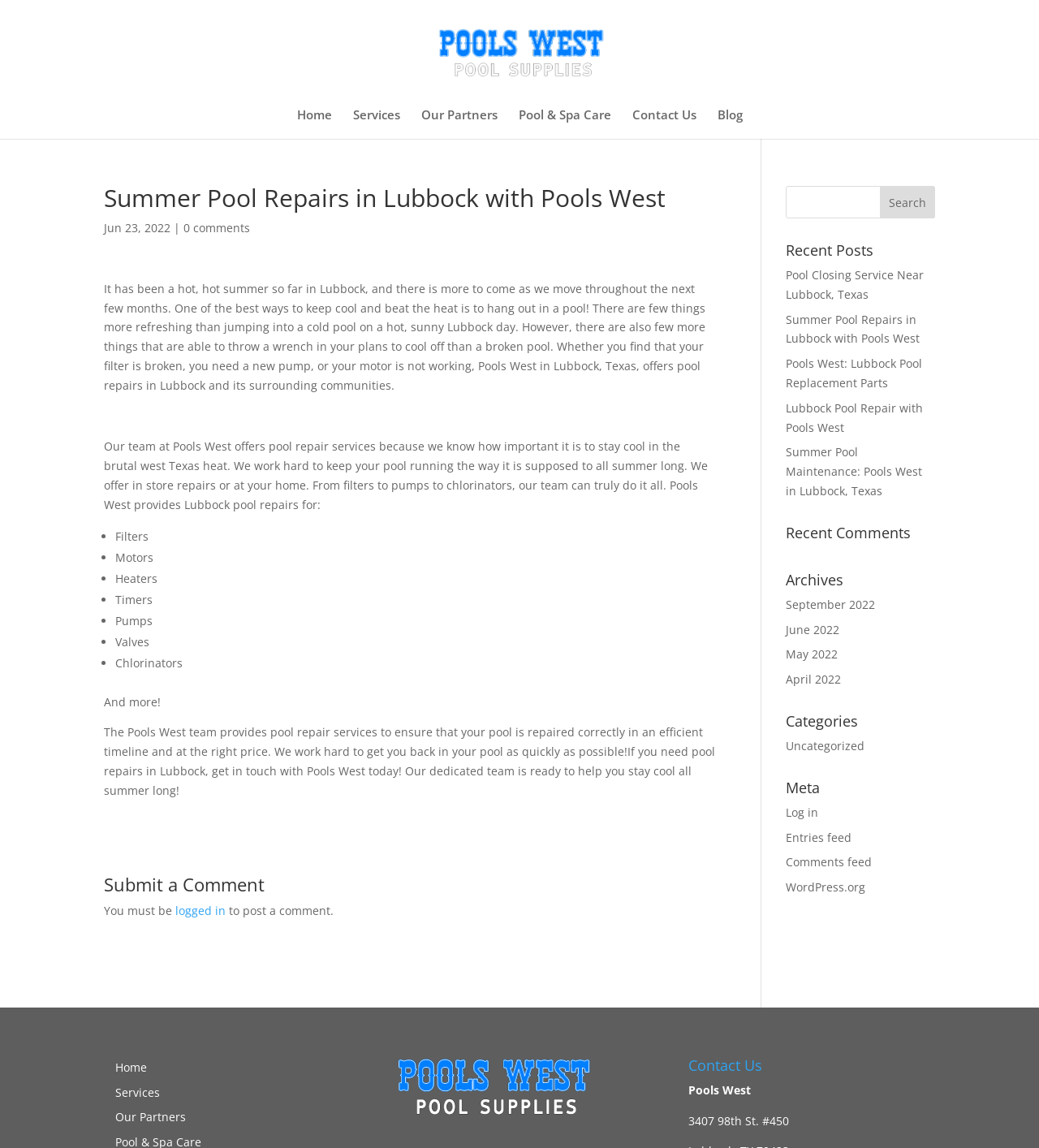Please give a concise answer to this question using a single word or phrase: 
How can I get in touch with Pools West for pool repairs?

Get in touch with Pools West today!